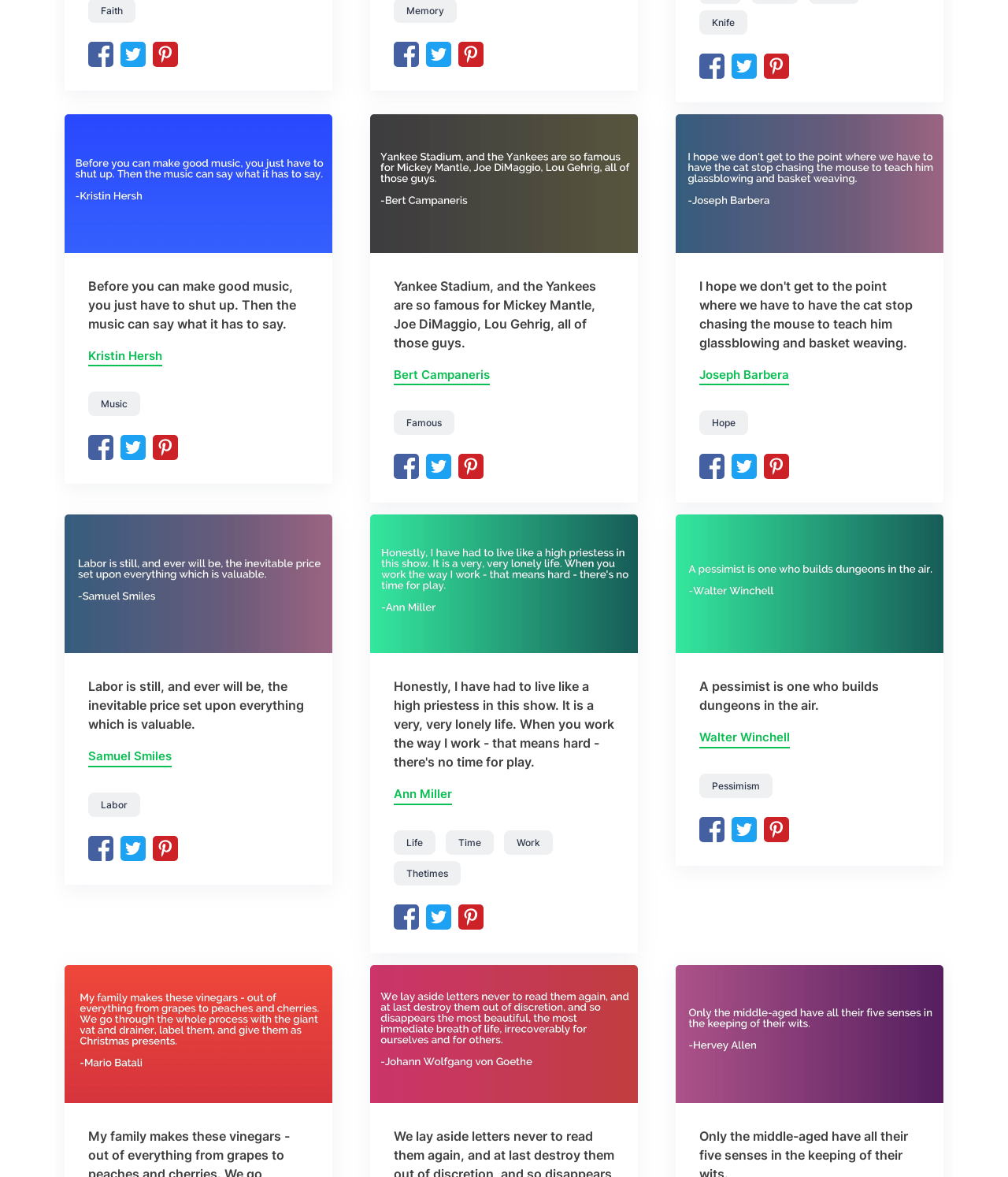What is the tone of the quote 'Honestly, I have had to live like a high priestess in this show.'?
Please provide a detailed and comprehensive answer to the question.

The quote 'Honestly, I have had to live like a high priestess in this show.' mentions 'a very, very lonely life', which implies that the tone of this quote is lonely and reflective.